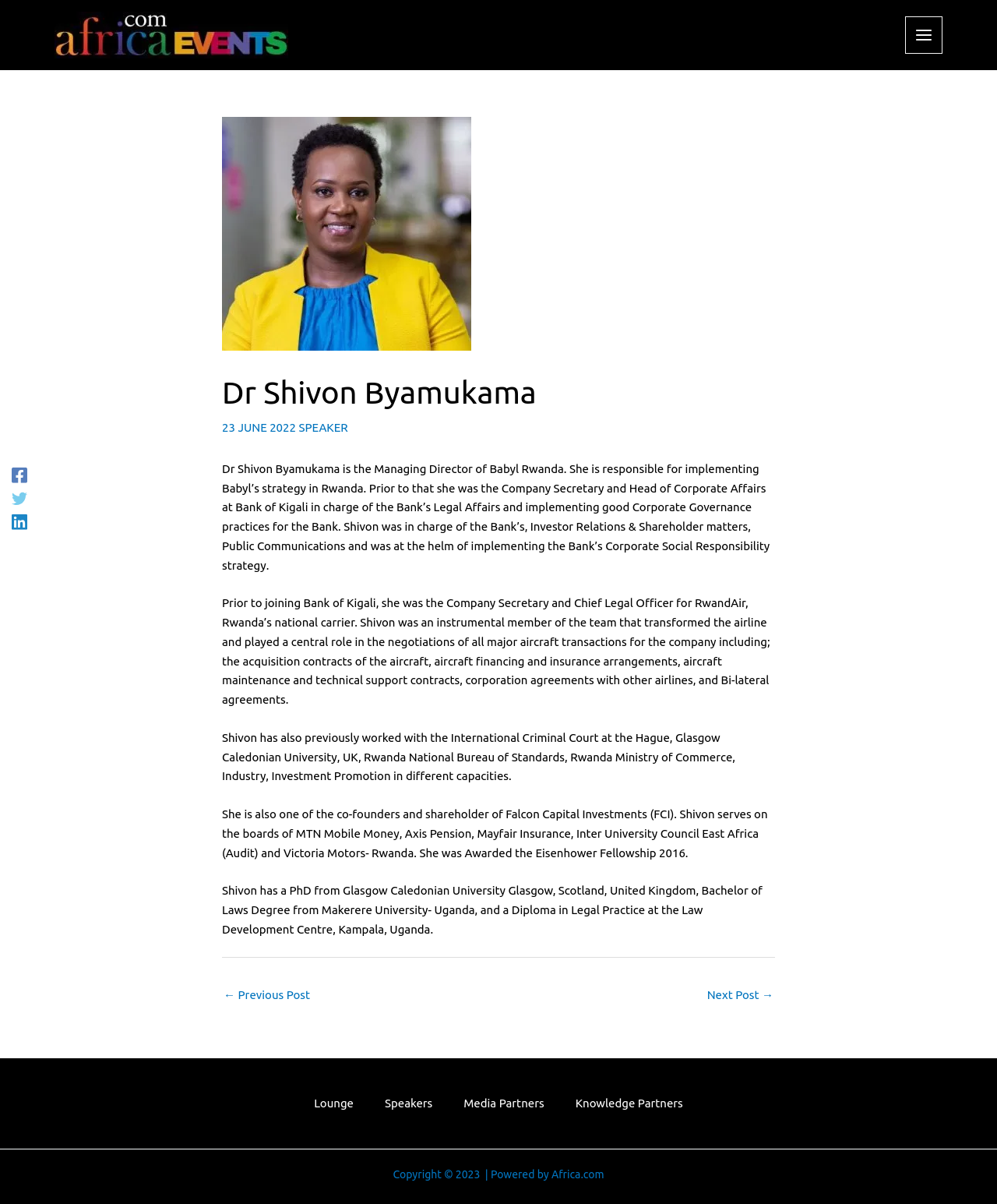Generate the main heading text from the webpage.

Dr Shivon Byamukama